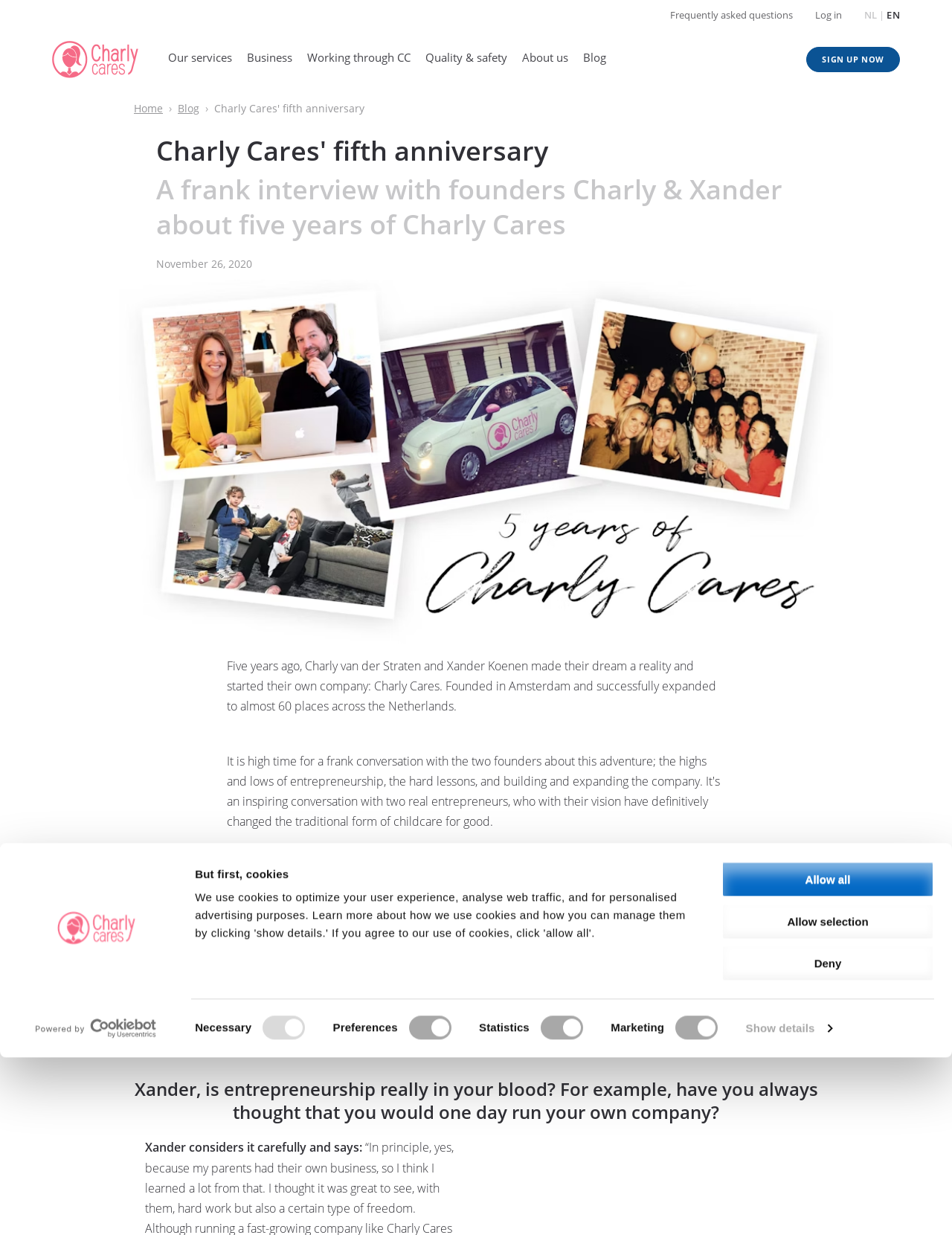Describe all visible elements and their arrangement on the webpage.

This webpage is about Charly Cares, a company that connects people with babysitters. The page is celebrating the company's fifth anniversary and features an interview with the founders, Charly and Xander. 

At the top of the page, there is a dialog box with a title "But first, cookies" that explains the company's use of cookies and asks users to consent to their use. Below this dialog box, there are three buttons: "Deny", "Allow selection", and "Allow all". 

On the top right corner of the page, there are links to "Frequently asked questions", "Log in", and language options "NL" and "EN". 

Below the dialog box, there is a navigation menu with links to "Home" and "Blog". 

The main content of the page is an interview with the founders of Charly Cares. The interview is divided into sections with headings and includes quotes from Charly and Xander. There is also a figure or image on the page, but its content is not described. 

On the right side of the page, there is a section with links to "Our services", "Business", "Working through CC", "Quality & safety", "About us", and "Blog". There is also a prominent "SIGN UP NOW" button.